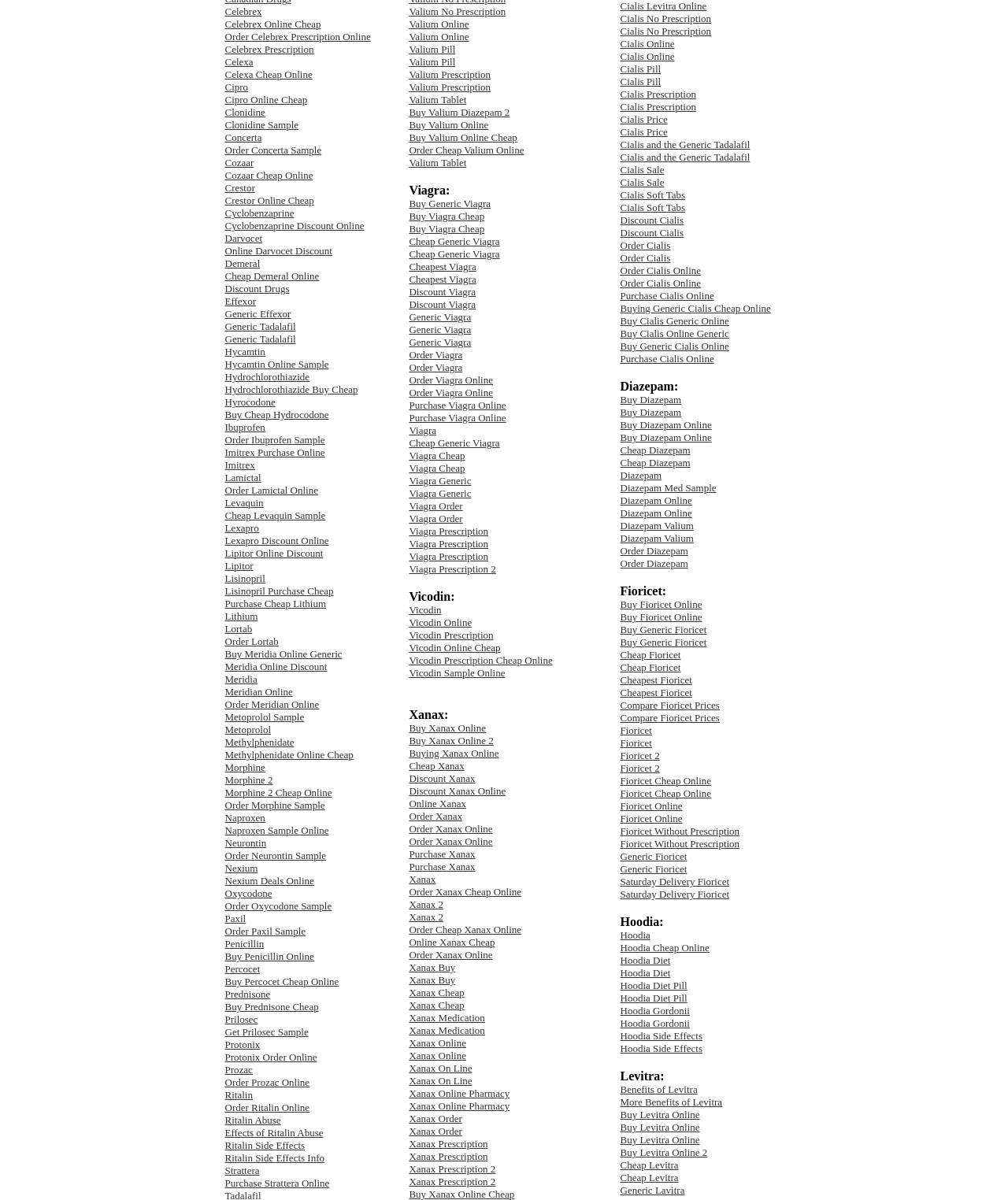Are the medications listed on this webpage prescription-only?
From the details in the image, answer the question comprehensively.

Based on the webpage, it is unclear whether the medications listed require a prescription or not. Some links mention 'no prescription' while others do not provide this information.